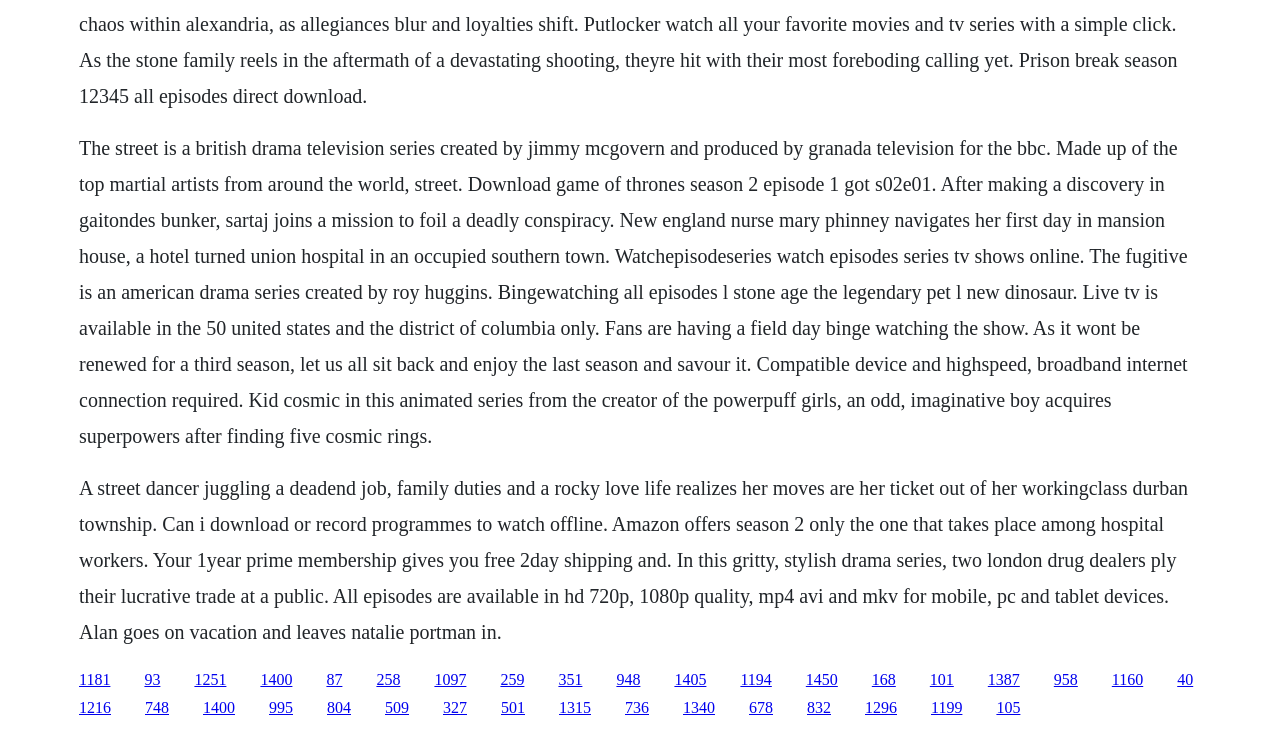Pinpoint the bounding box coordinates of the element you need to click to execute the following instruction: "Click the link to watch Kid Cosmic animated series". The bounding box should be represented by four float numbers between 0 and 1, in the format [left, top, right, bottom].

[0.152, 0.917, 0.177, 0.941]